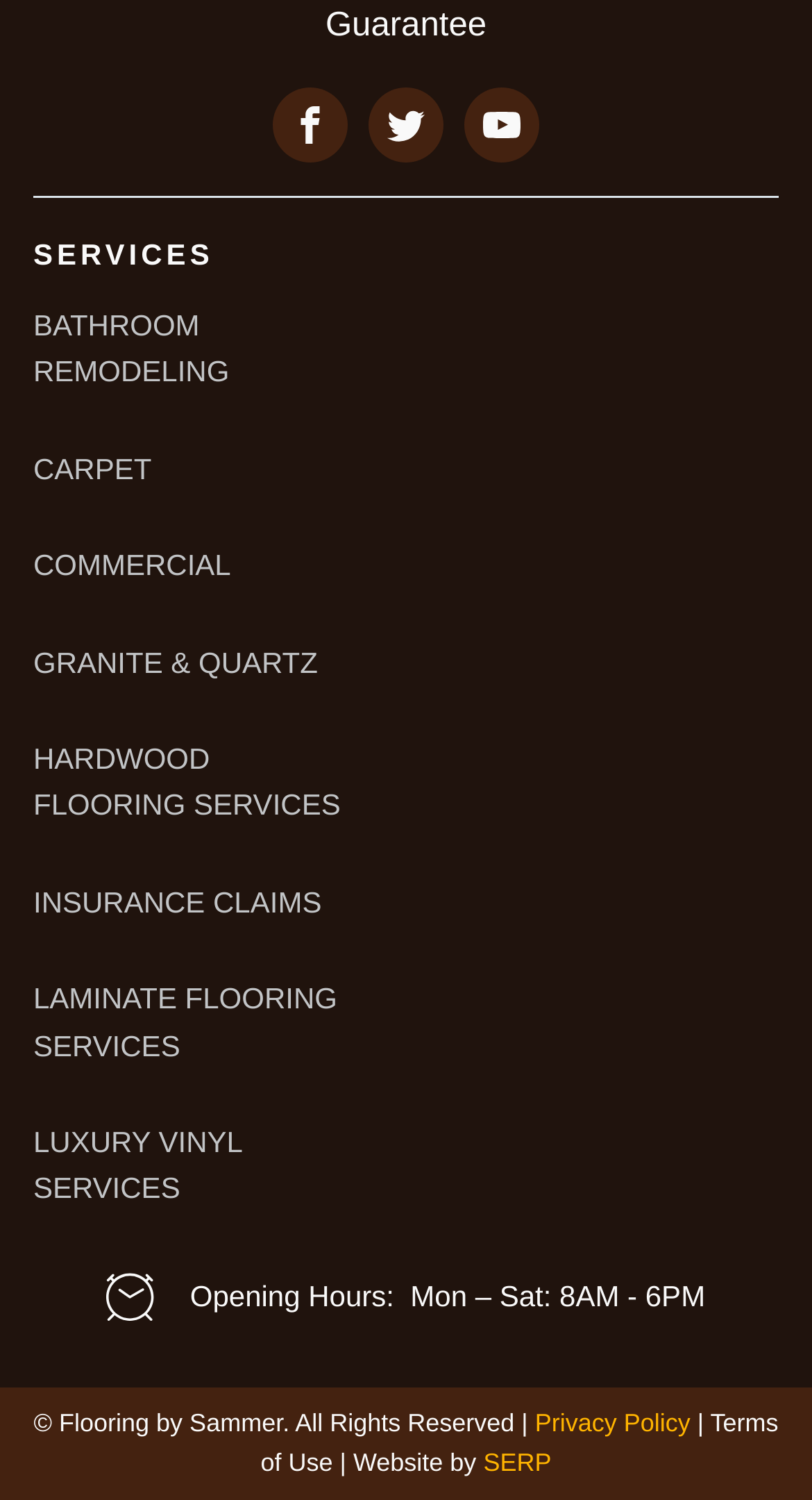Respond with a single word or phrase to the following question:
What services are offered by Flooring by Sammer?

Bathroom remodeling, carpet, etc.